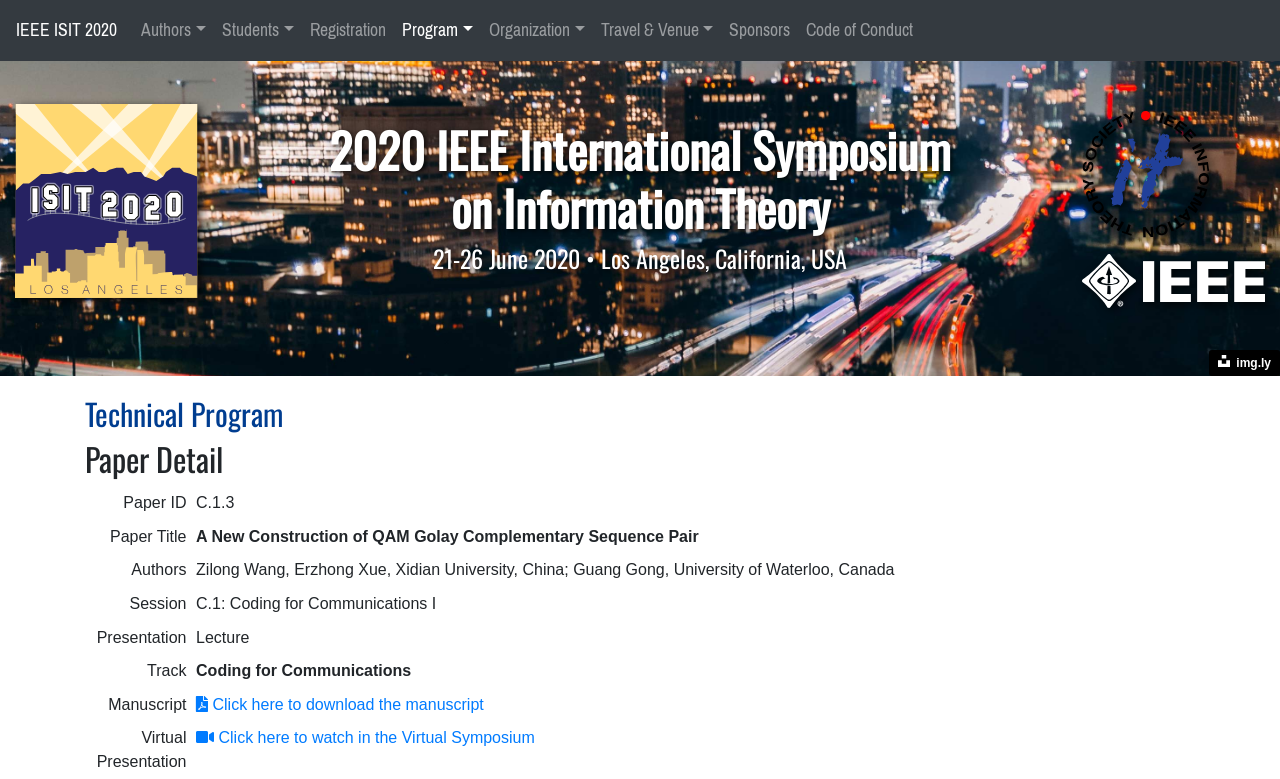Pinpoint the bounding box coordinates of the clickable element to carry out the following instruction: "View the 'Technical Program'."

[0.066, 0.508, 0.934, 0.555]